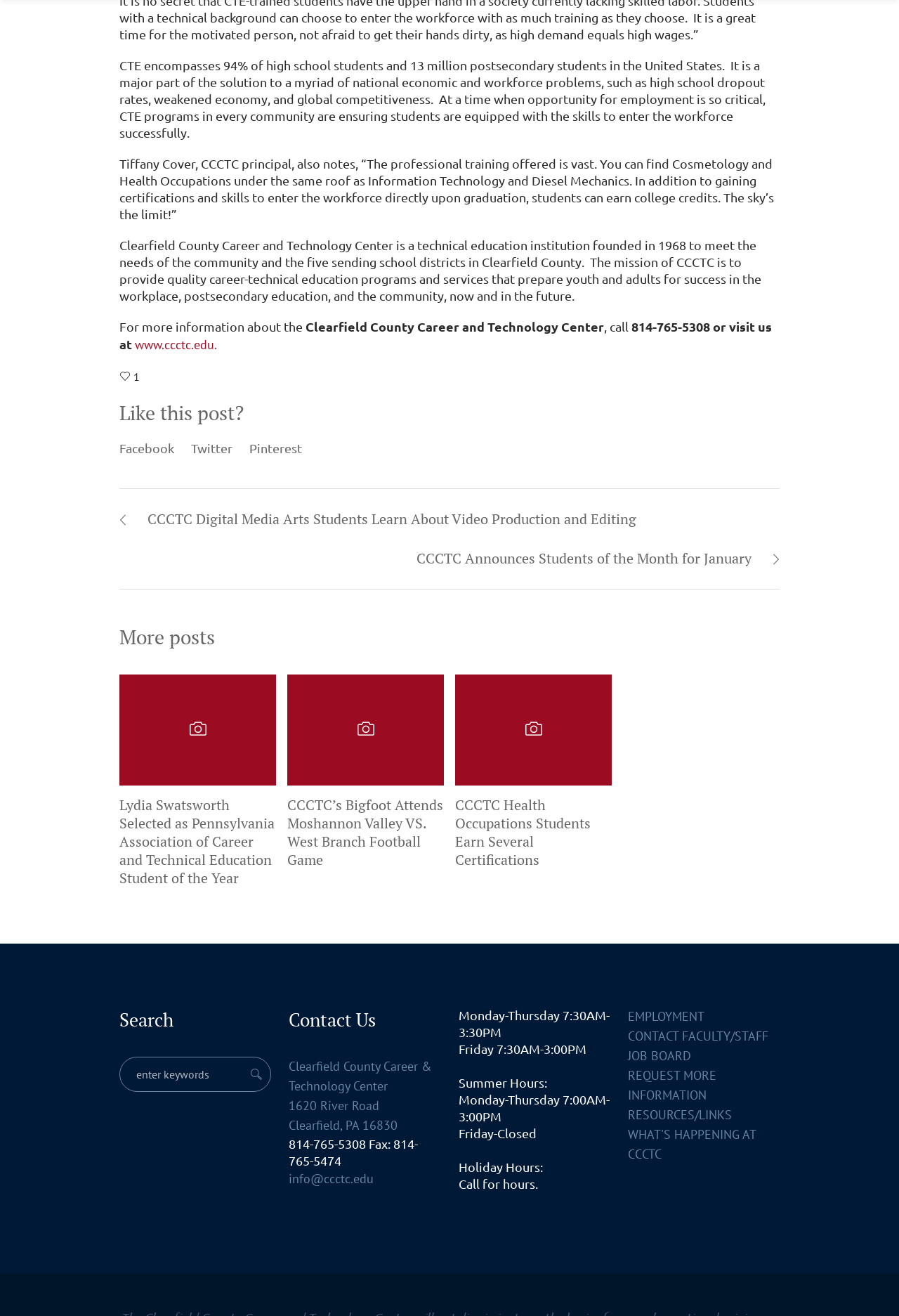Determine the bounding box of the UI element mentioned here: "Leadership". The coordinates must be in the format [left, top, right, bottom] with values ranging from 0 to 1.

None